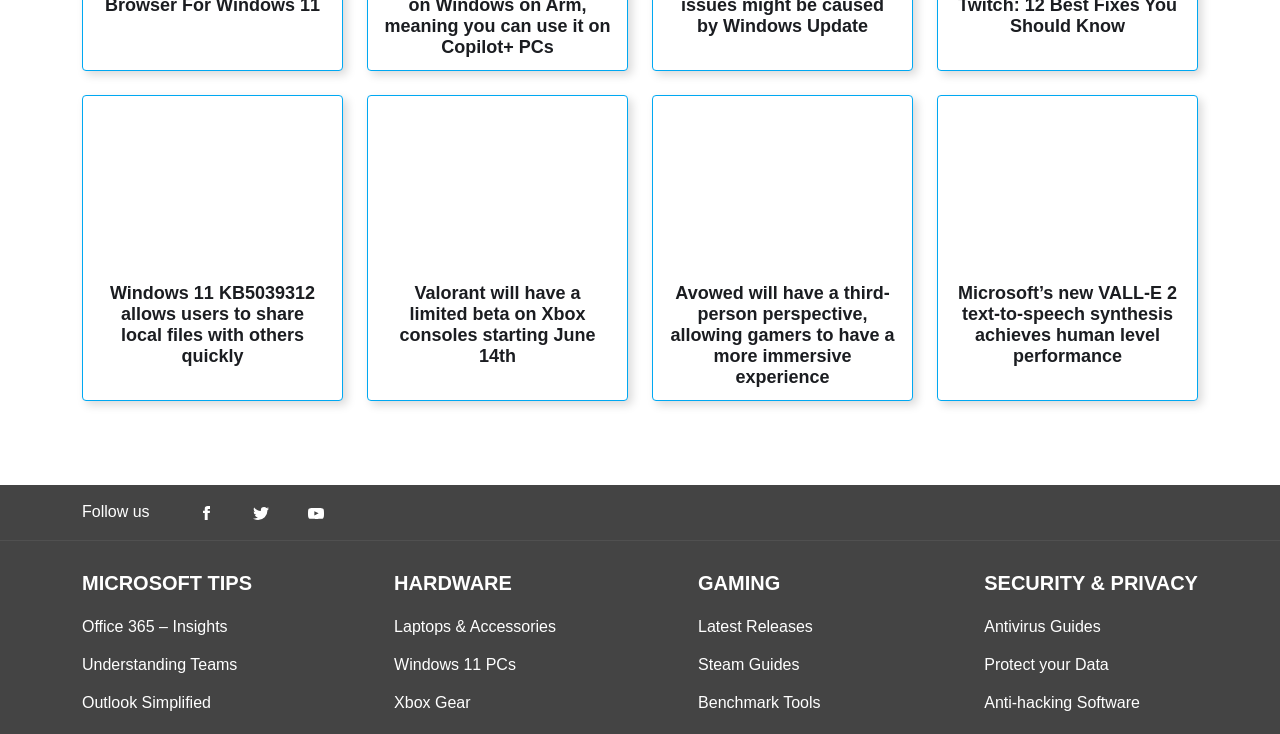Determine the bounding box coordinates of the clickable element to achieve the following action: 'Click on the article about Windows 11 KB5039312'. Provide the coordinates as four float values between 0 and 1, formatted as [left, top, right, bottom].

[0.065, 0.131, 0.267, 0.37]